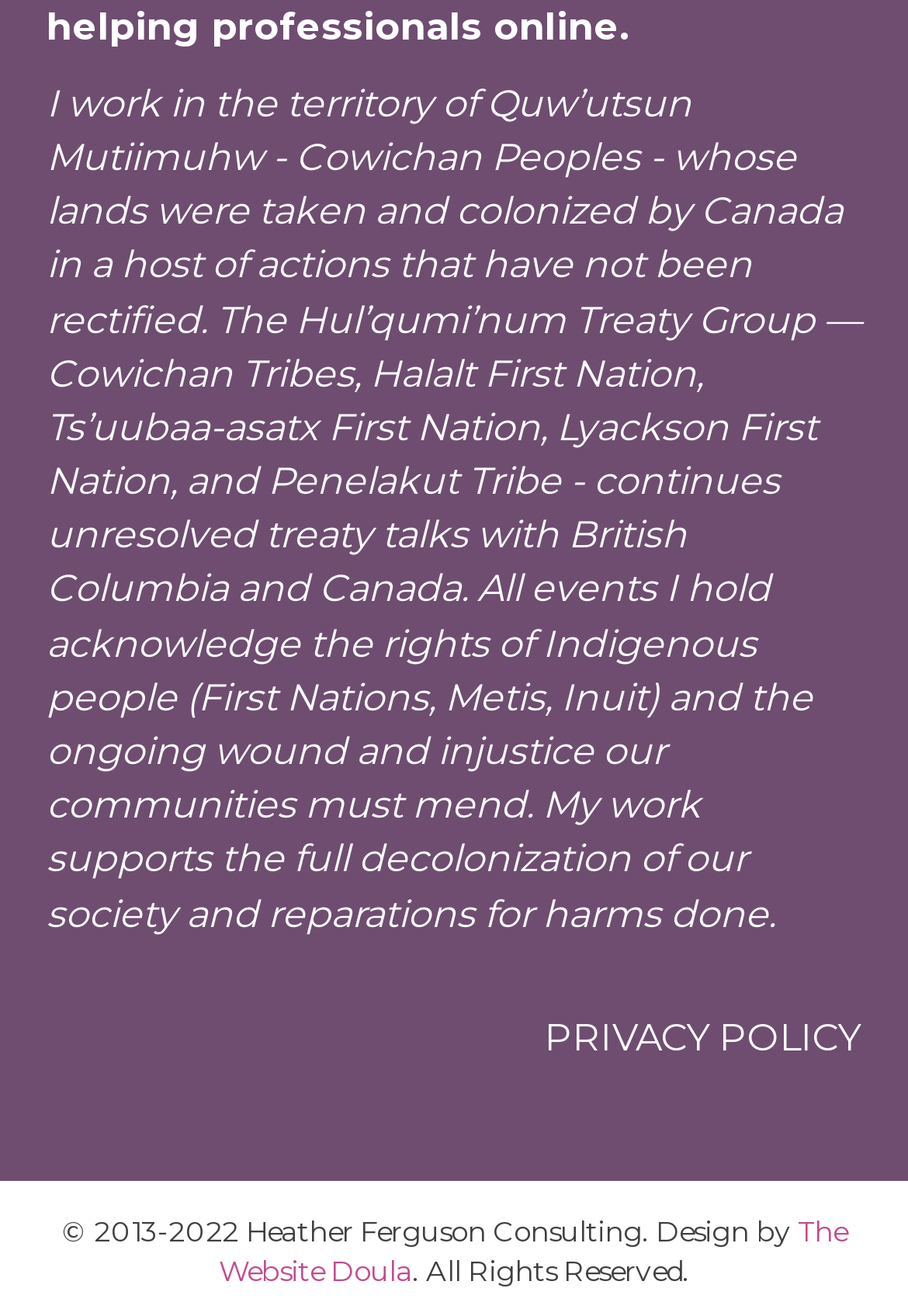Who designed the website?
Based on the visual, give a brief answer using one word or a short phrase.

The Website Doula